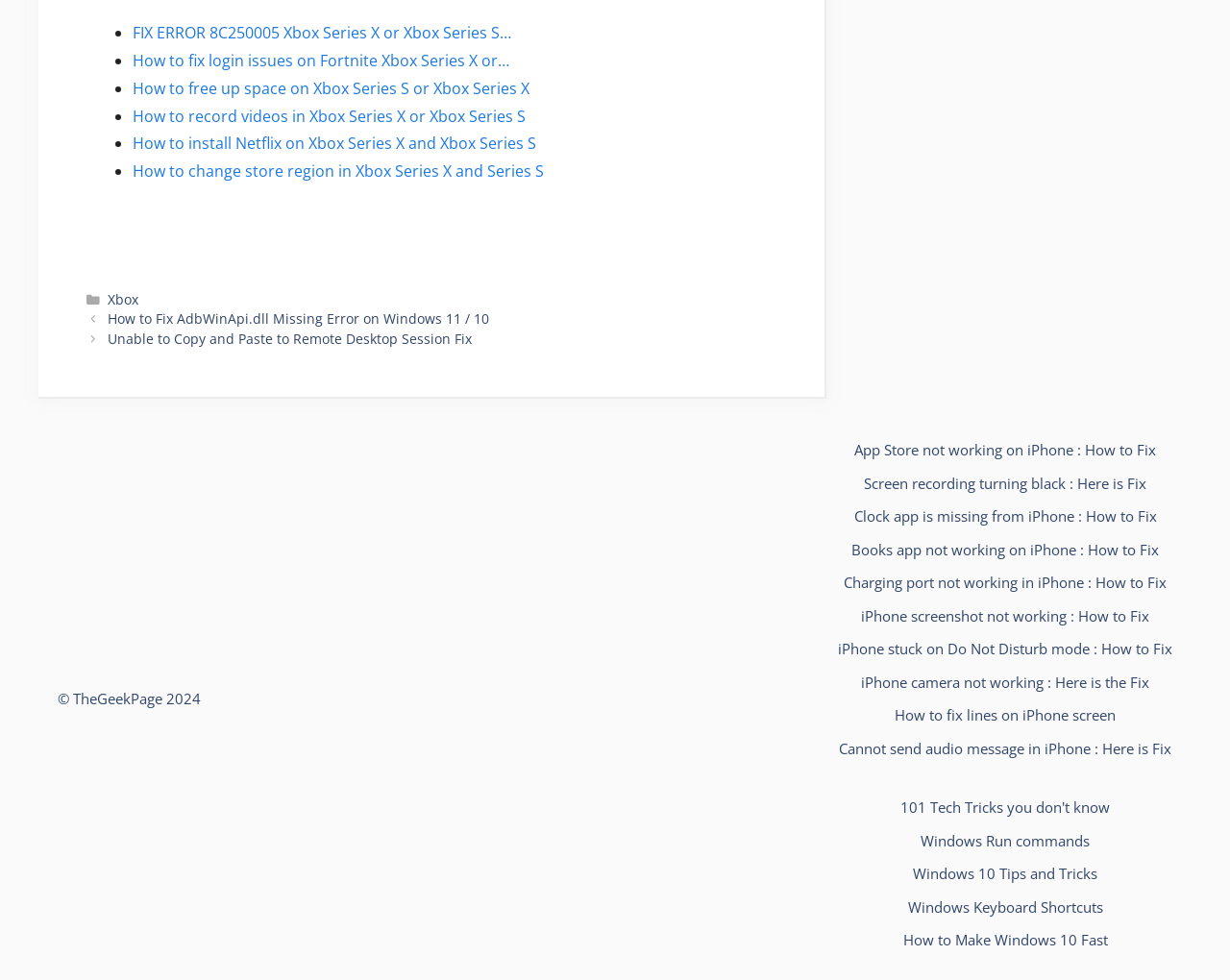Determine the bounding box coordinates of the area to click in order to meet this instruction: "Click on 'FIX ERROR 8C250005 Xbox Series X or Xbox Series S…'".

[0.108, 0.023, 0.416, 0.044]